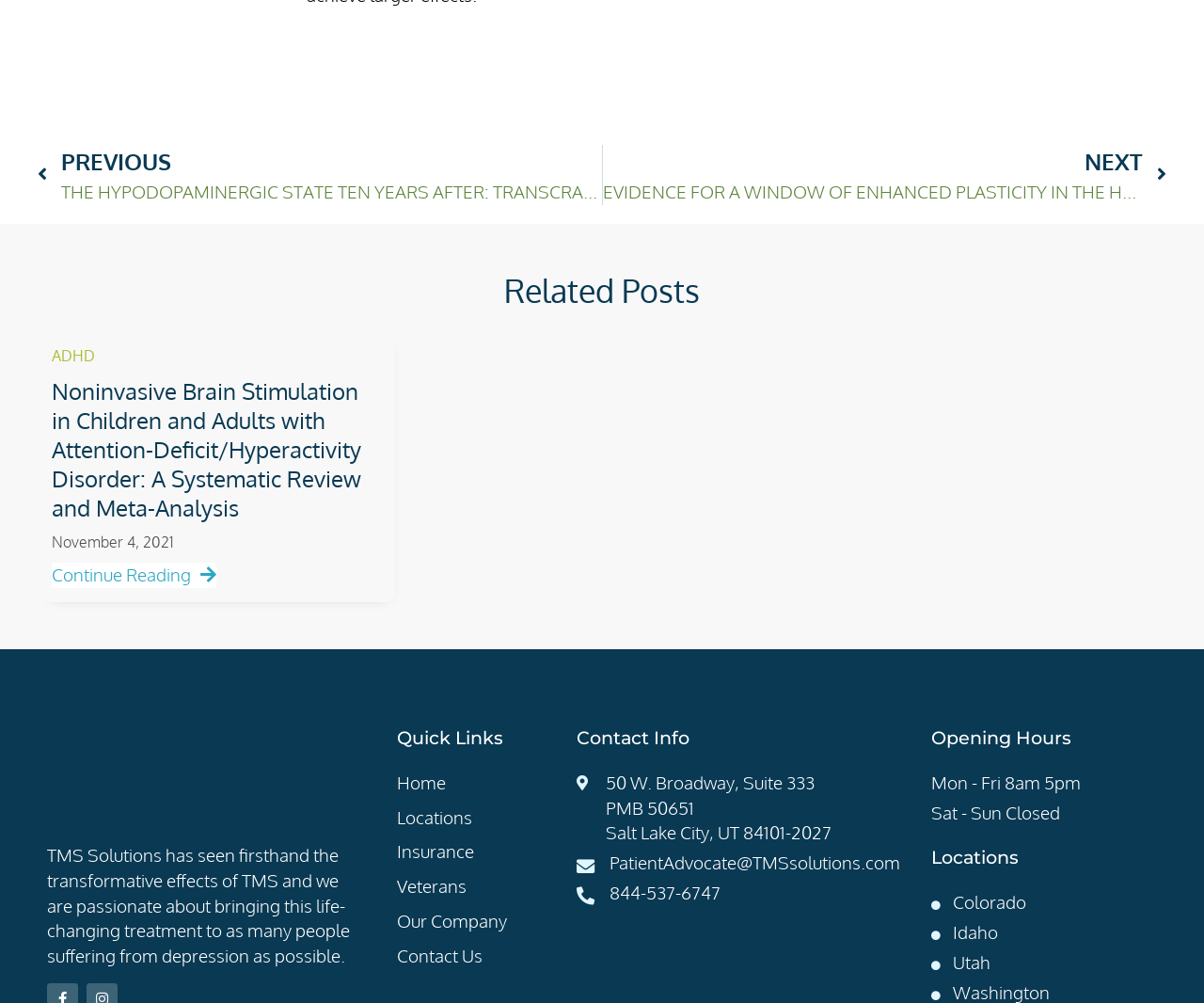Please answer the following question using a single word or phrase: 
What states have locations for TMS Solutions?

Colorado, Idaho, Utah